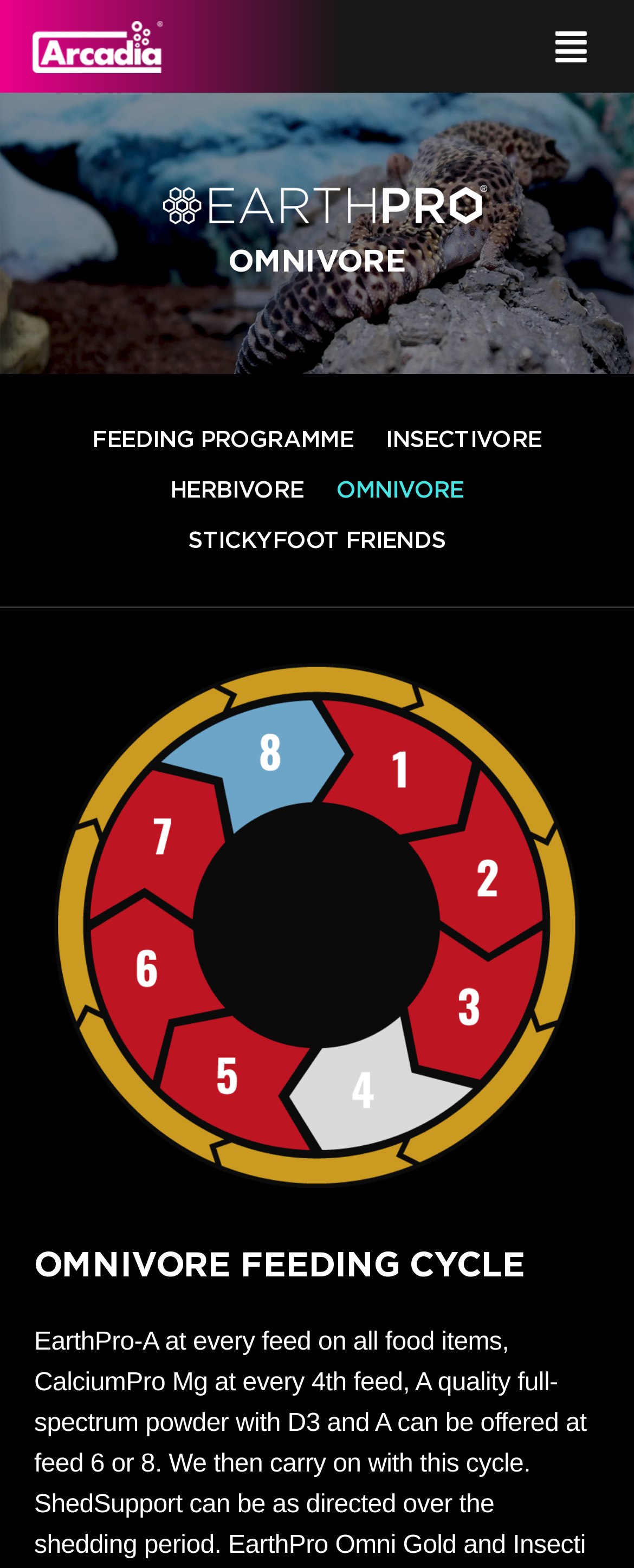Bounding box coordinates are specified in the format (top-left x, top-left y, bottom-right x, bottom-right y). All values are floating point numbers bounded between 0 and 1. Please provide the bounding box coordinate of the region this sentence describes: Bats

None